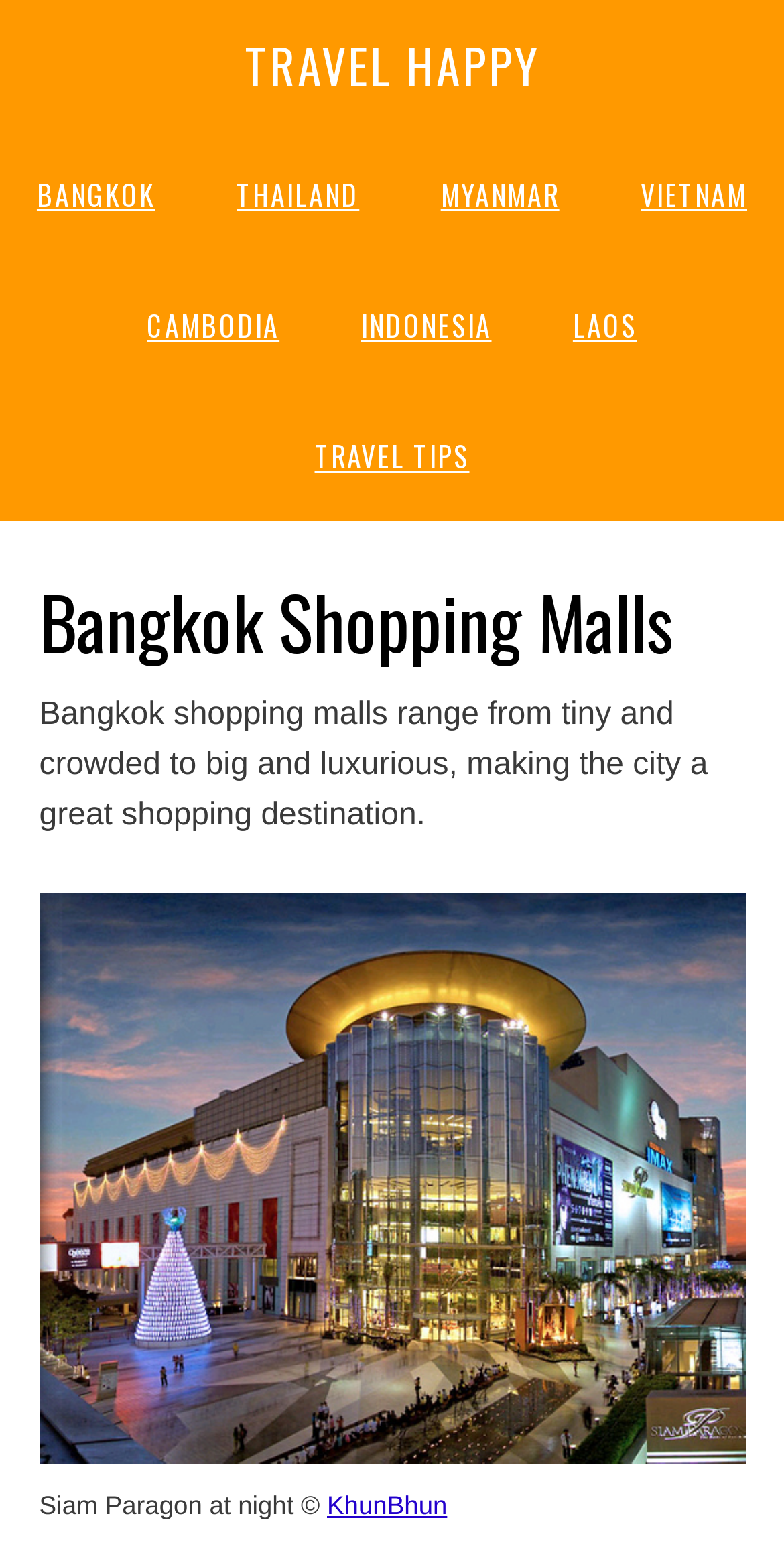Is there a header on the webpage?
Could you answer the question in a detailed manner, providing as much information as possible?

I analyzed the webpage structure and found a header element with the text 'Bangkok Shopping Malls', which suggests that there is a header on the webpage.